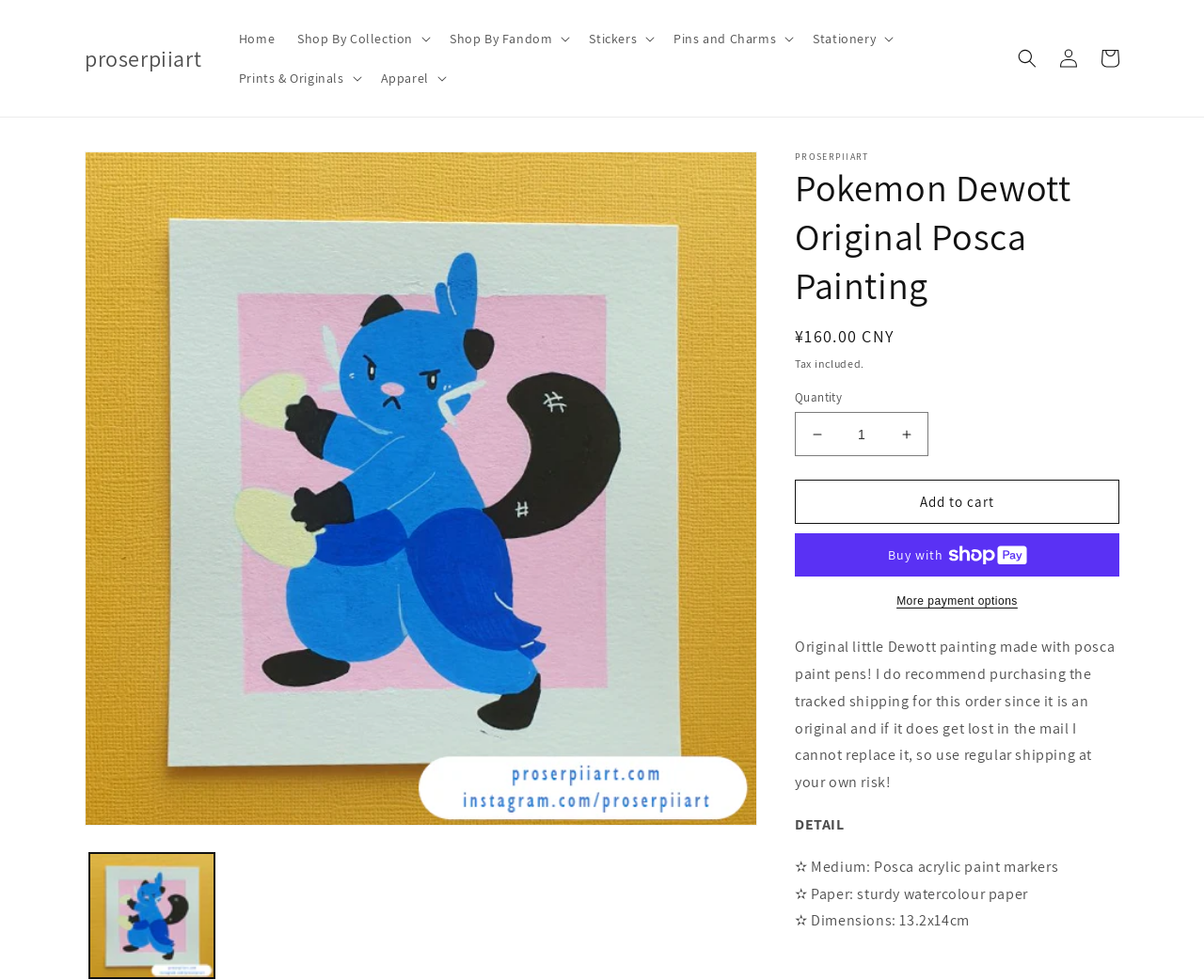Identify the bounding box coordinates for the UI element described as: "aria-label="Search"".

[0.836, 0.039, 0.87, 0.081]